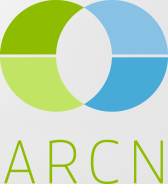What does the logo likely serve as?
Answer the question with a single word or phrase, referring to the image.

Key visual identifier